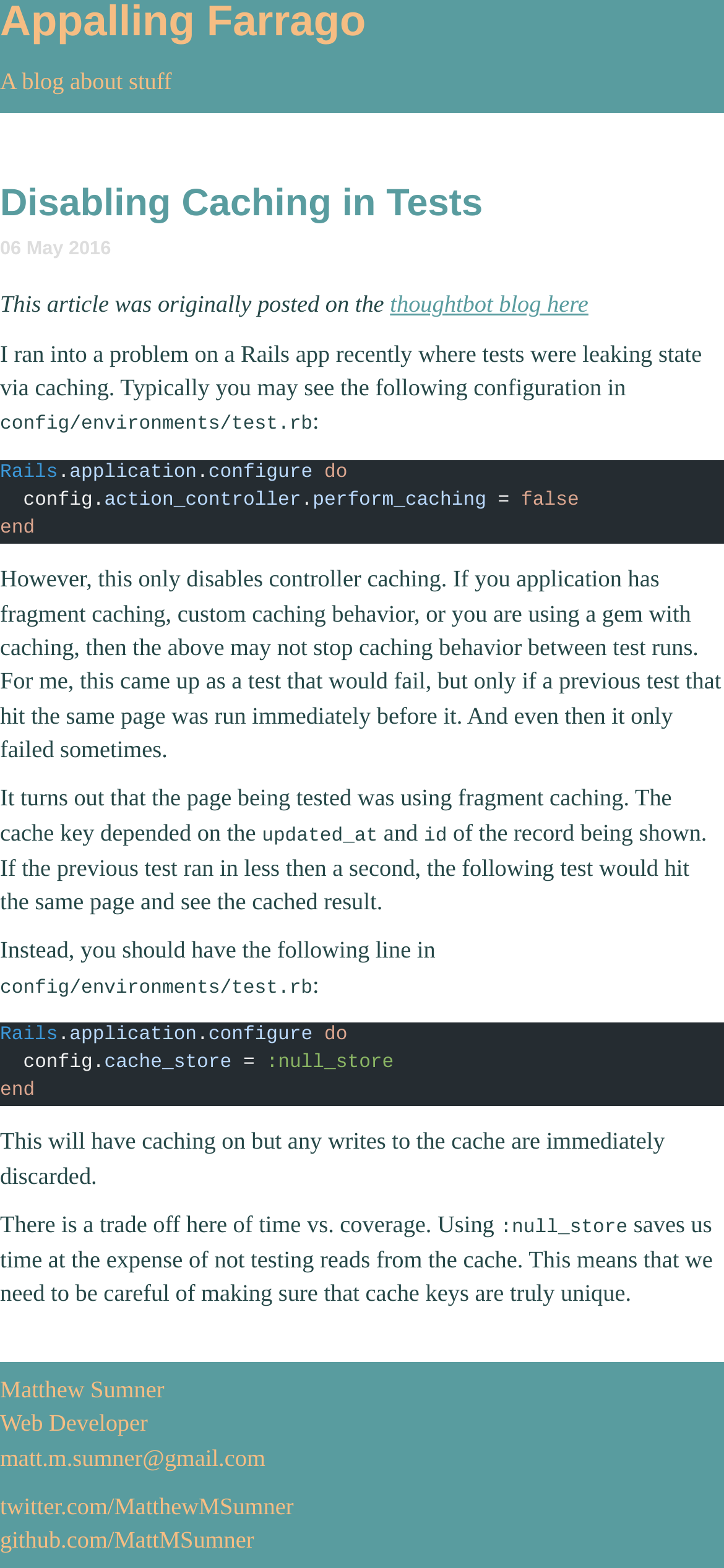What is the name of the author?
Utilize the image to construct a detailed and well-explained answer.

I found the author's name by looking at the StaticText element with the text 'Matthew Sumner' which is located at the bottom of the page.